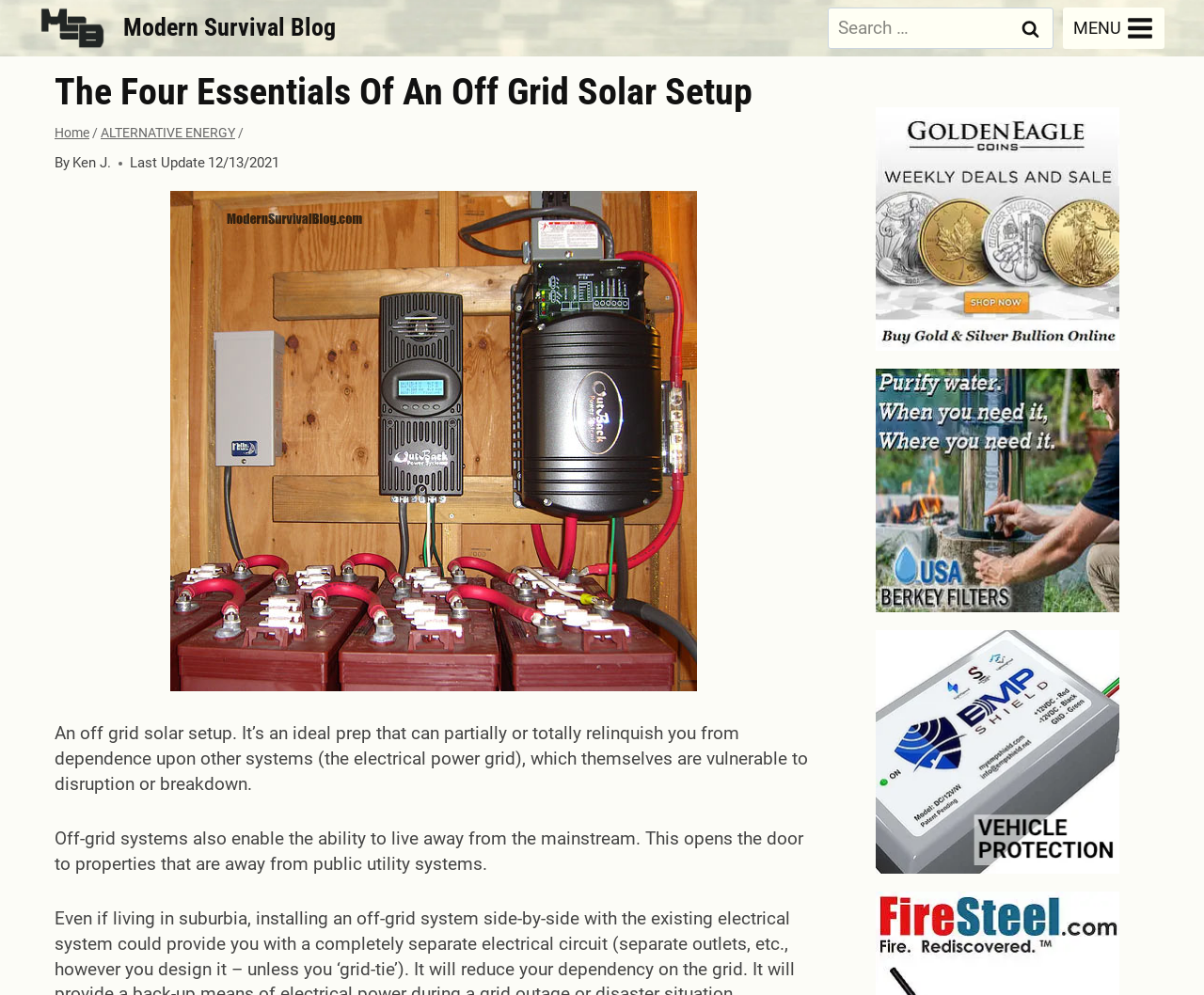Locate the bounding box coordinates of the element I should click to achieve the following instruction: "Search for something".

[0.688, 0.008, 0.875, 0.049]